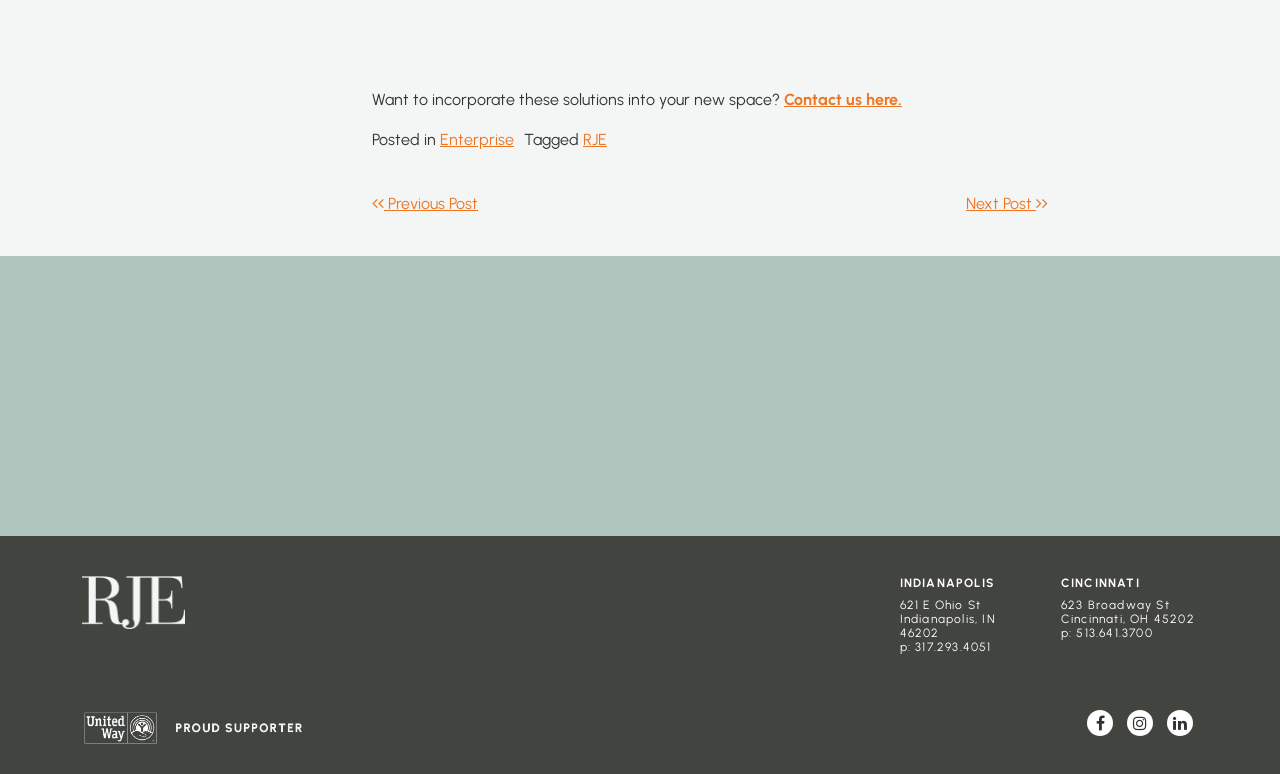For the element described, predict the bounding box coordinates as (top-left x, top-left y, bottom-right x, bottom-right y). All values should be between 0 and 1. Element description: Previous Post

[0.291, 0.25, 0.373, 0.275]